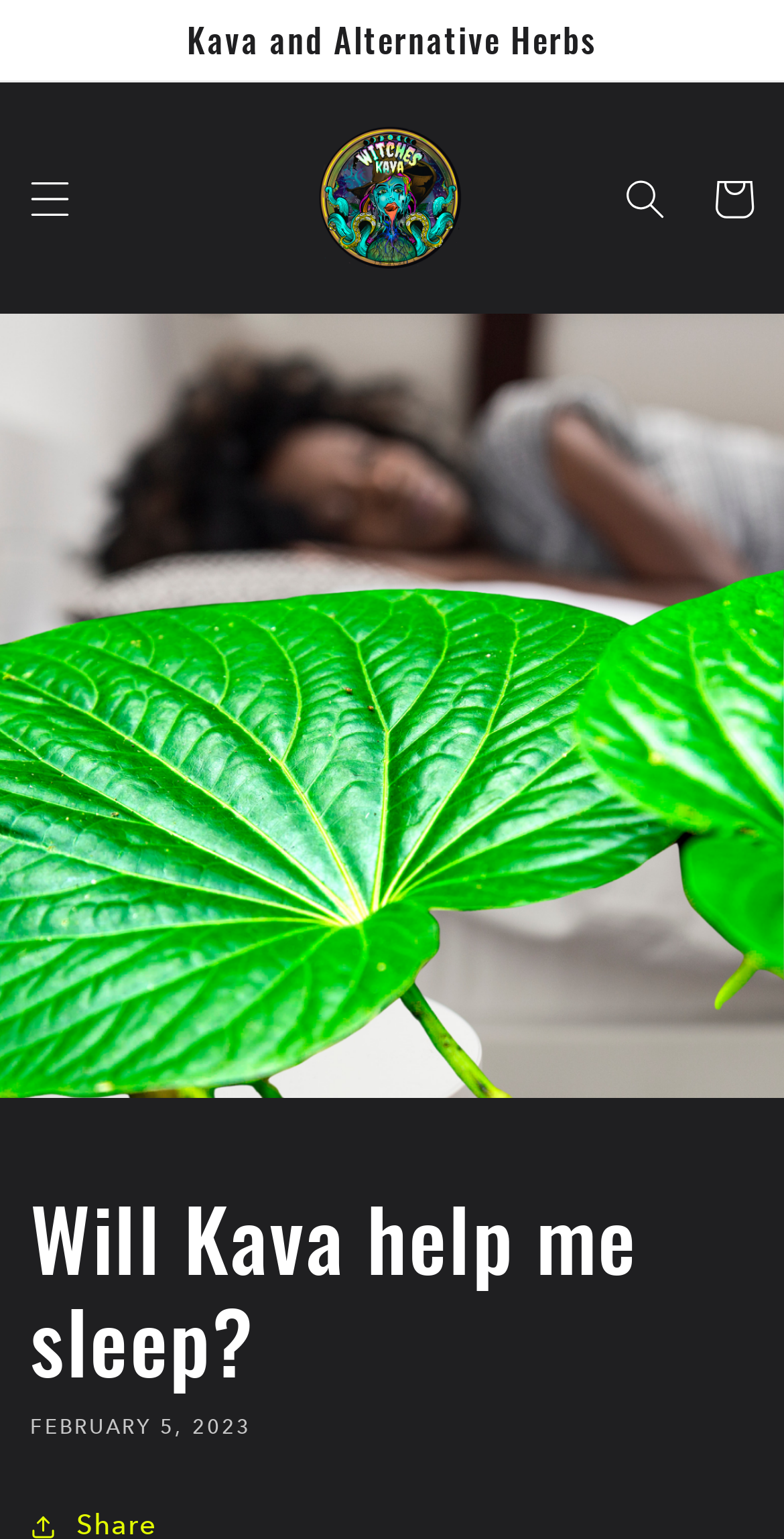Offer an in-depth caption of the entire webpage.

The webpage is about an article titled "Will Kava help me sleep?" from Witches Kava. At the top, there is an announcement region with a static text "Kava and Alternative Herbs". Below it, there is a menu button on the left and a link to Witches Kava on the right, accompanied by an image of the same name. 

On the right side of the top section, there is a search button and a link to the cart. The main content of the article starts below, with a large image that spans the entire width of the page. 

The article's title "Will Kava help me sleep?" is displayed as a heading, followed by the date "FEBRUARY 5, 2023" in a smaller text. The article's content is not explicitly described in the accessibility tree, but it likely discusses the topic of kava and its potential effects on sleep.